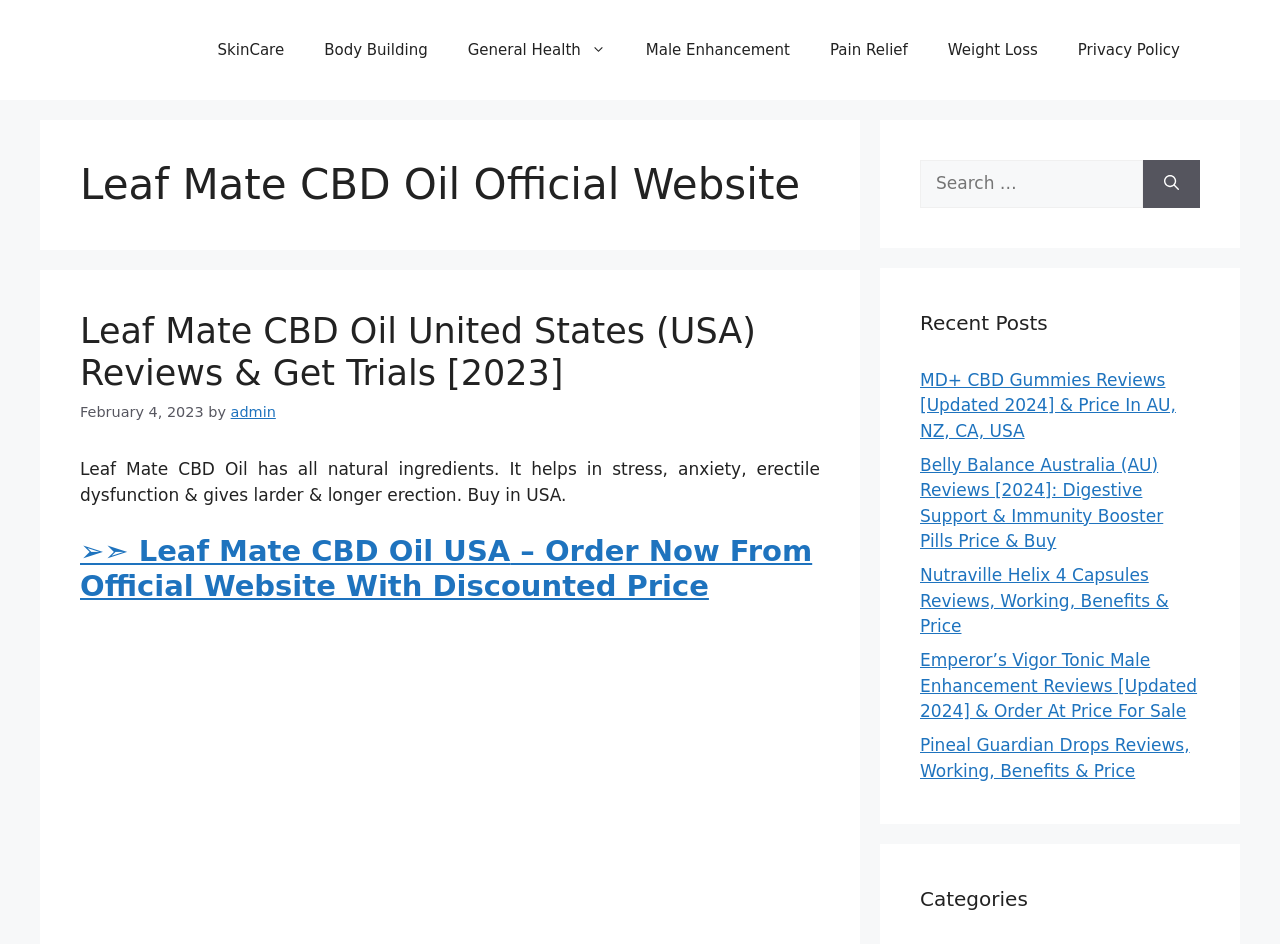Extract the bounding box coordinates of the UI element described by: "parent_node: Search for: aria-label="Search"". The coordinates should include four float numbers ranging from 0 to 1, e.g., [left, top, right, bottom].

[0.893, 0.169, 0.938, 0.22]